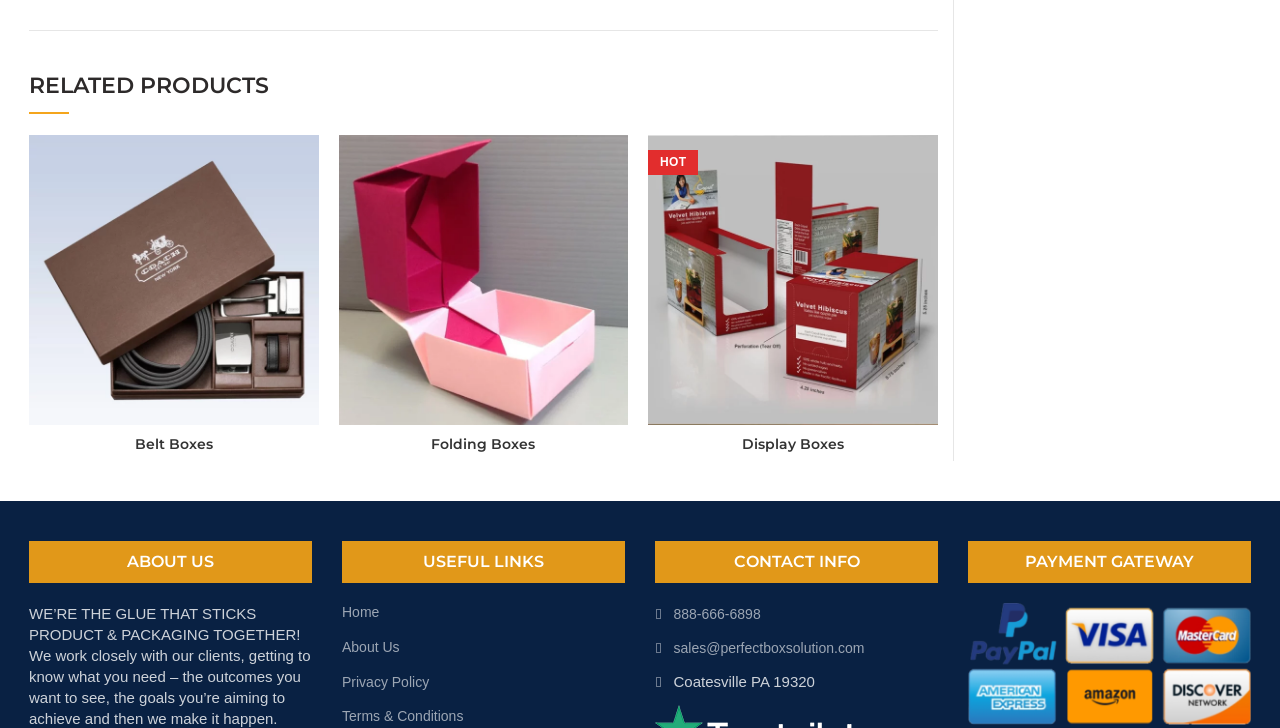Give a concise answer using one word or a phrase to the following question:
How many product categories are there?

3